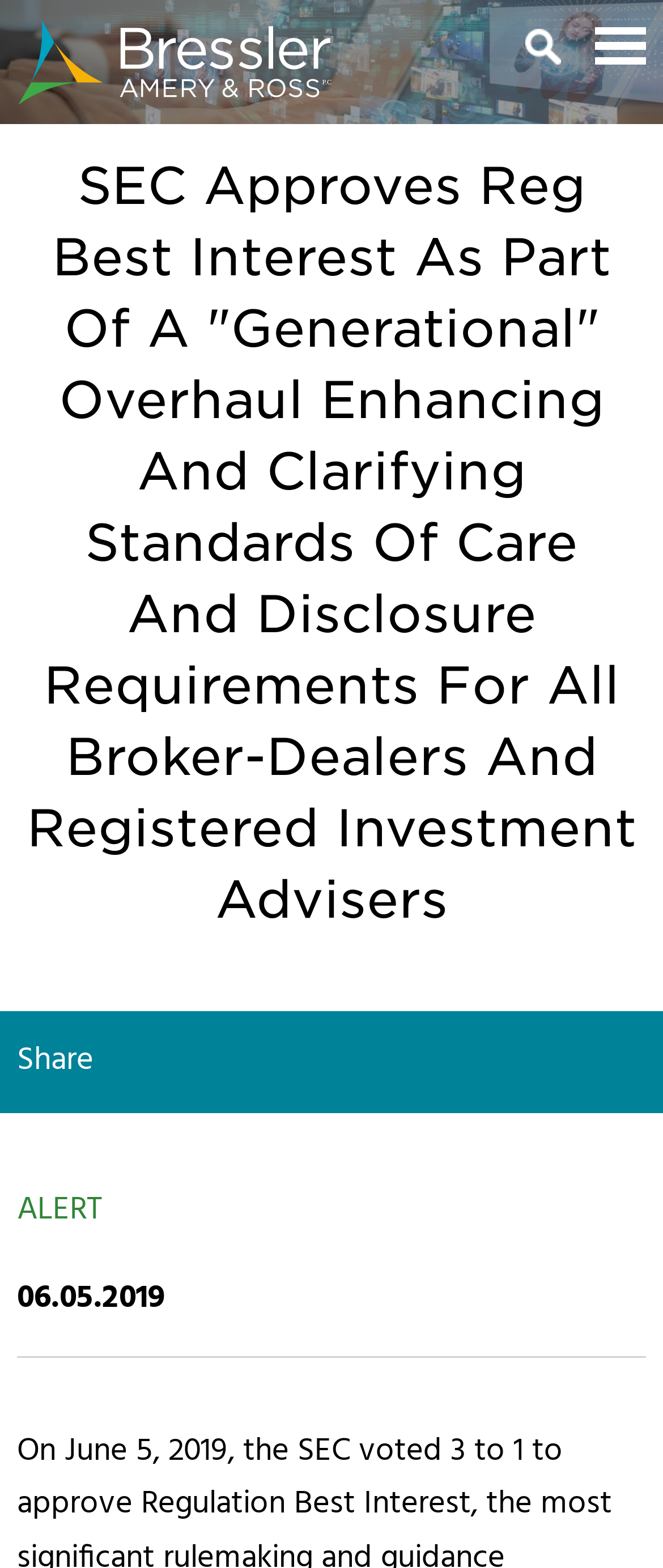Please specify the bounding box coordinates of the clickable region to carry out the following instruction: "Visit the 'Contact Us' page". The coordinates should be four float numbers between 0 and 1, in the format [left, top, right, bottom].

[0.2, 0.299, 0.408, 0.318]